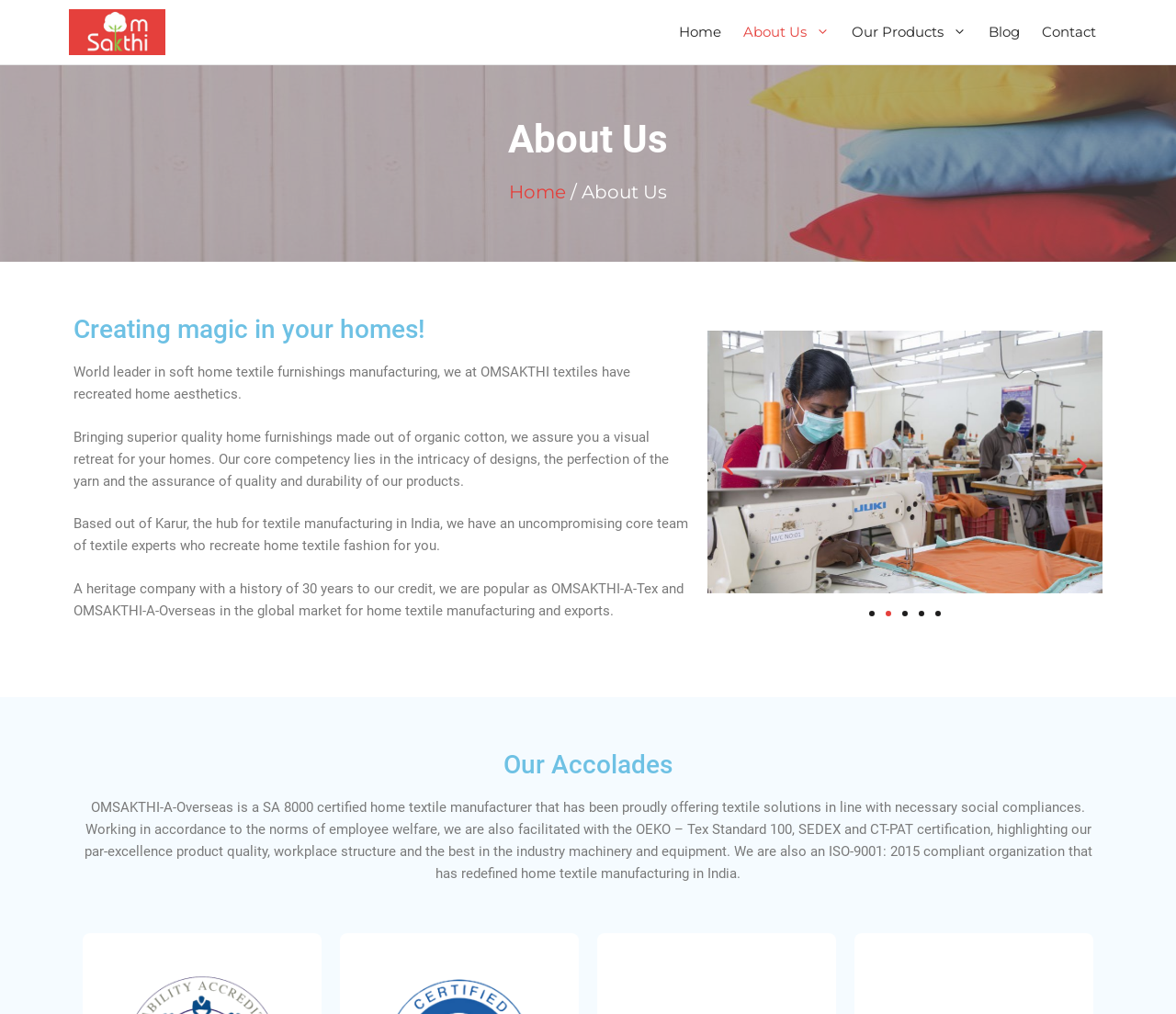Determine the bounding box coordinates for the region that must be clicked to execute the following instruction: "Contact HR Team".

None